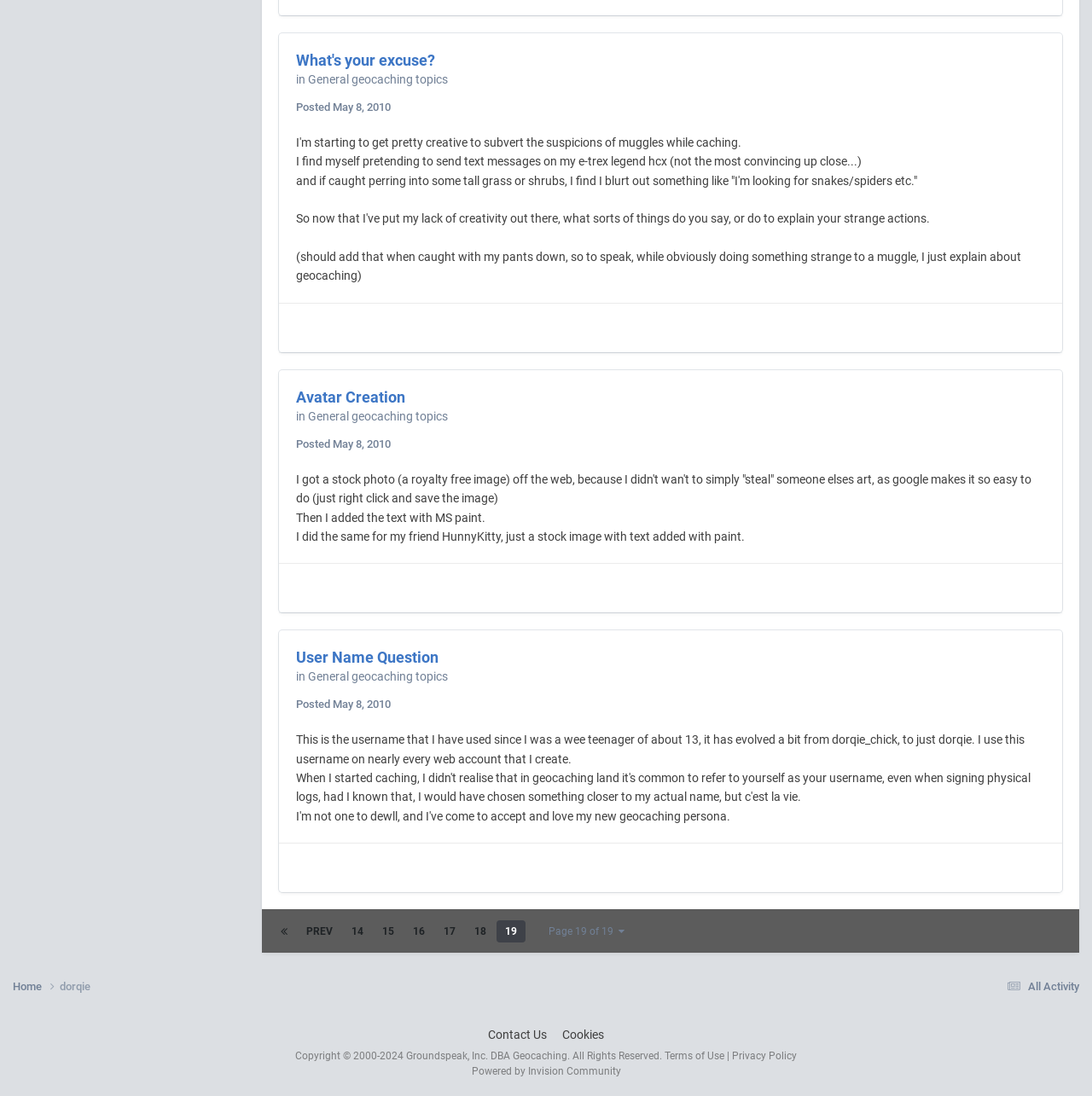Using the provided element description: "Avatar Creation", determine the bounding box coordinates of the corresponding UI element in the screenshot.

[0.271, 0.354, 0.371, 0.37]